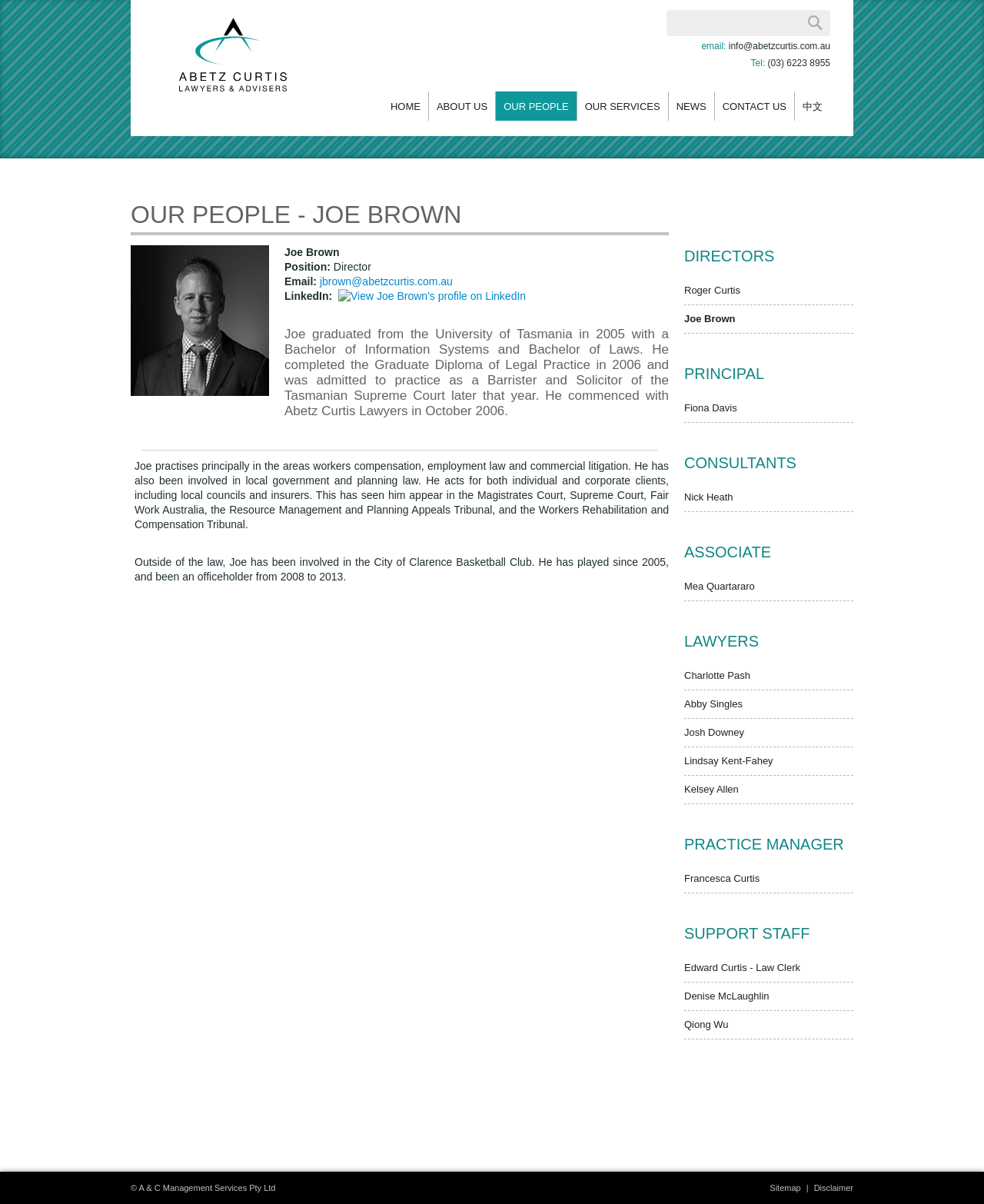Could you please study the image and provide a detailed answer to the question:
What is Joe Brown's email address?

Joe Brown's email address can be found in the link element 'jbrown@abetzcurtis.com.au' with bounding box coordinates [0.325, 0.229, 0.46, 0.239]. This is likely his email address as it is listed under his profile information.